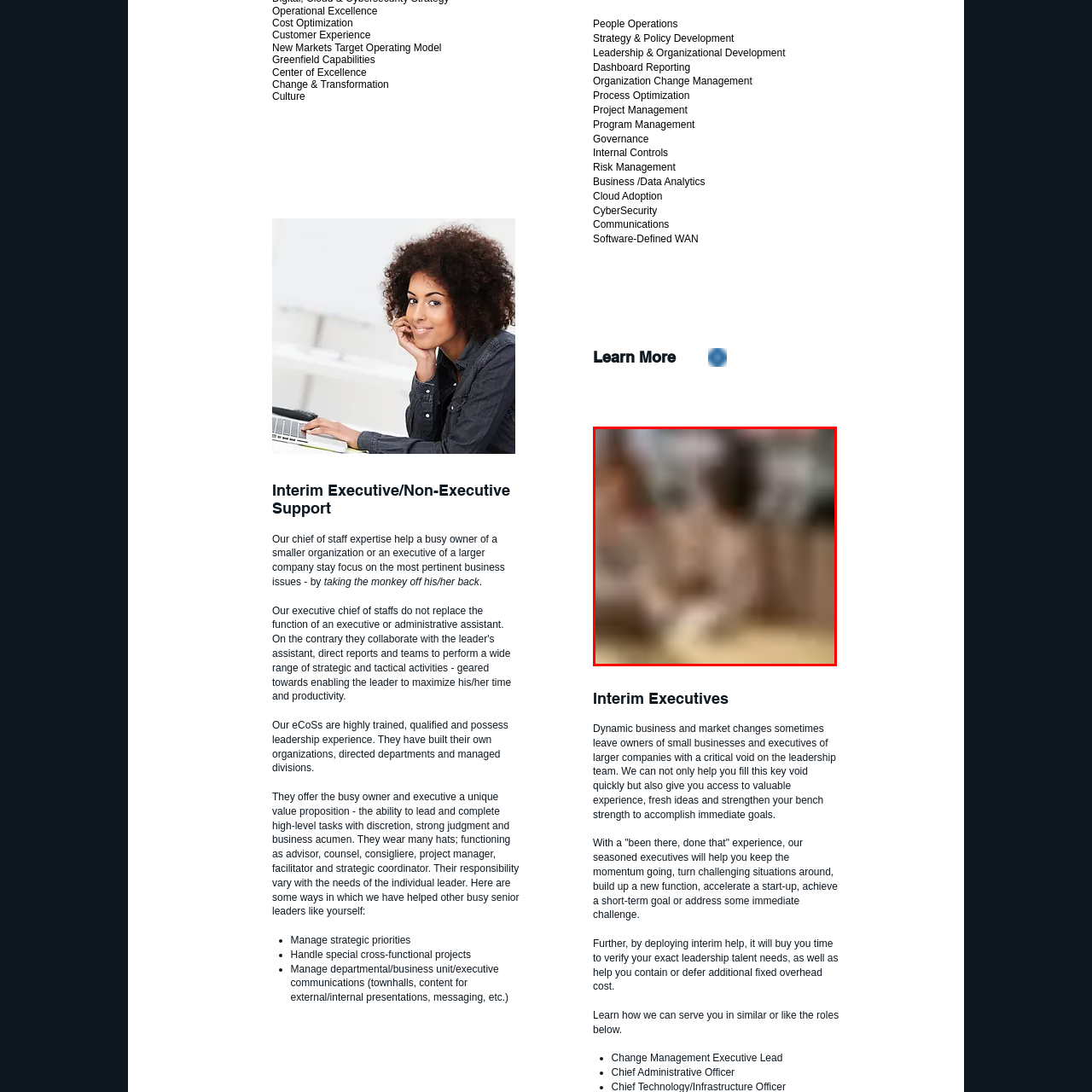Inspect the image outlined in red and answer succinctly: What is the tone of the atmosphere in the meeting?

relaxed and open